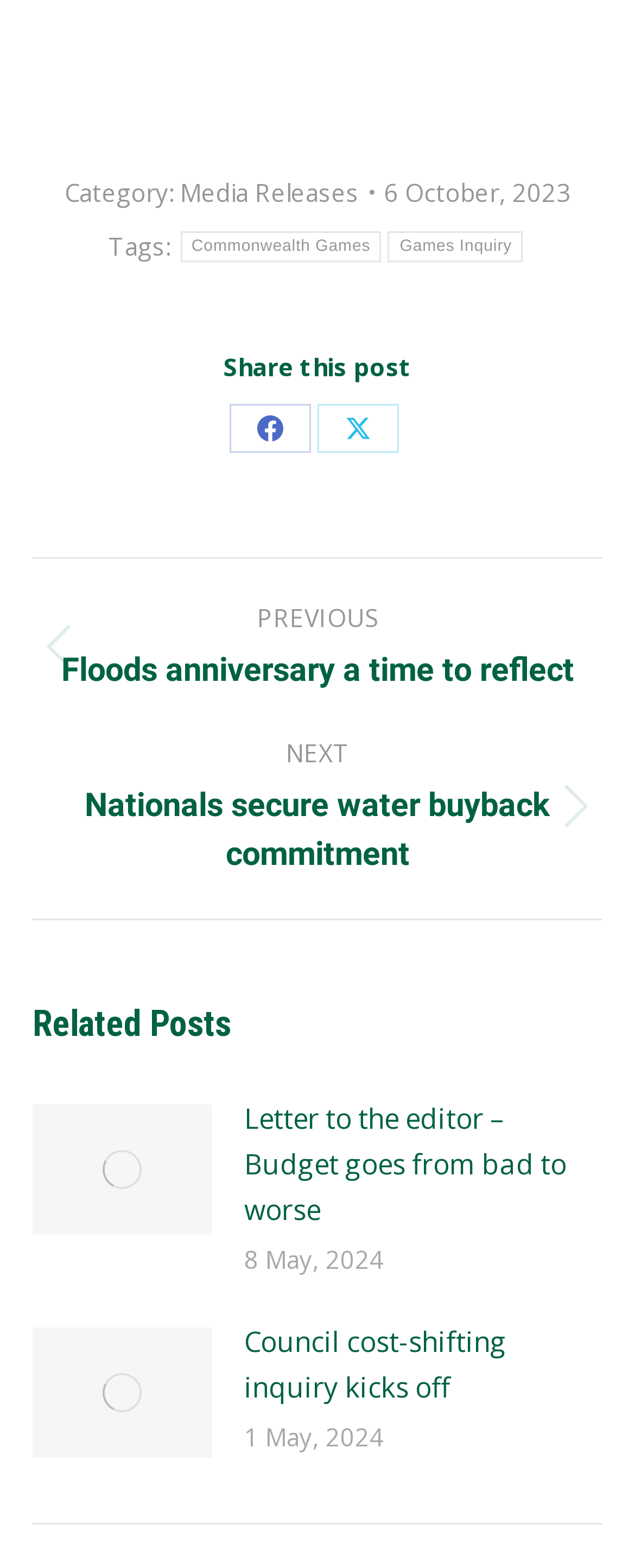What is the date of the previous post?
From the image, respond using a single word or phrase.

Not specified